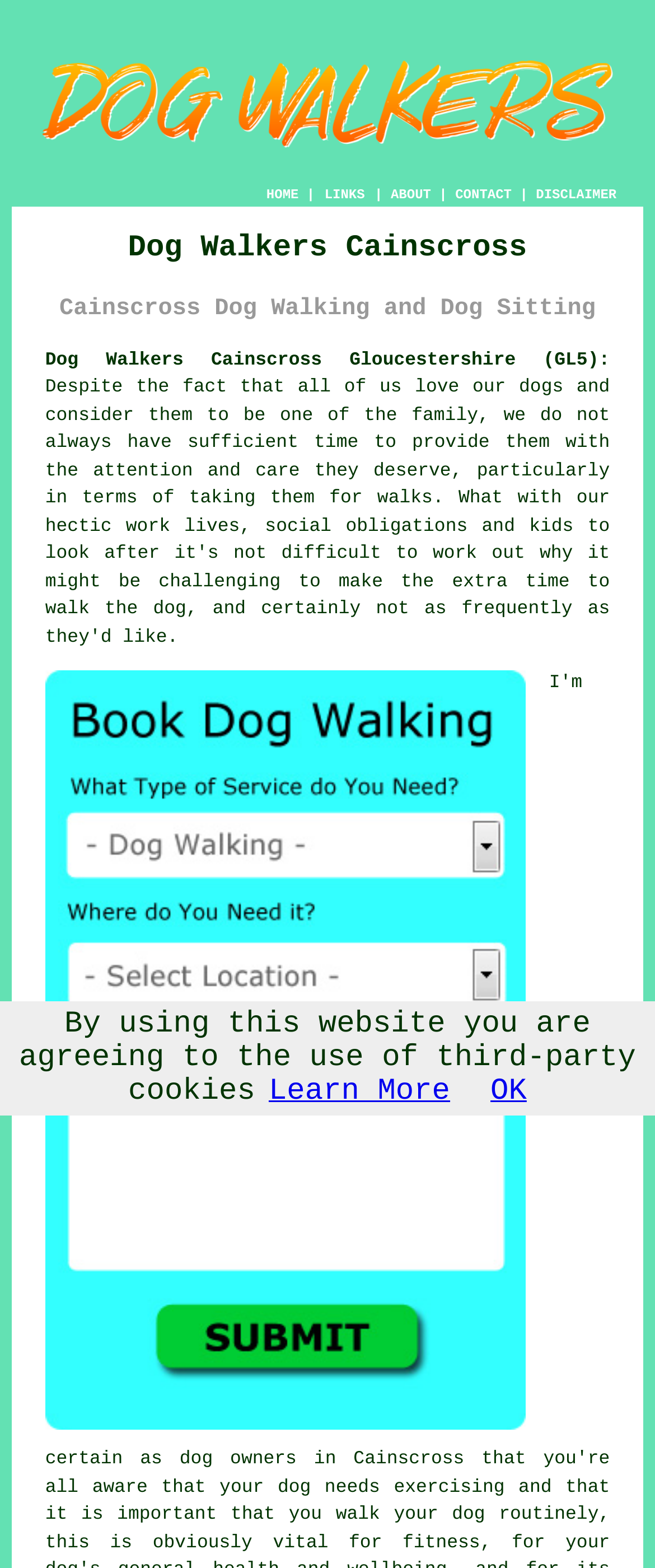Is there a quote service available?
Provide an in-depth answer to the question, covering all aspects.

Yes, there is a quote service available, as indicated by the link 'Free Cainscross Dog Walker Quotes'.